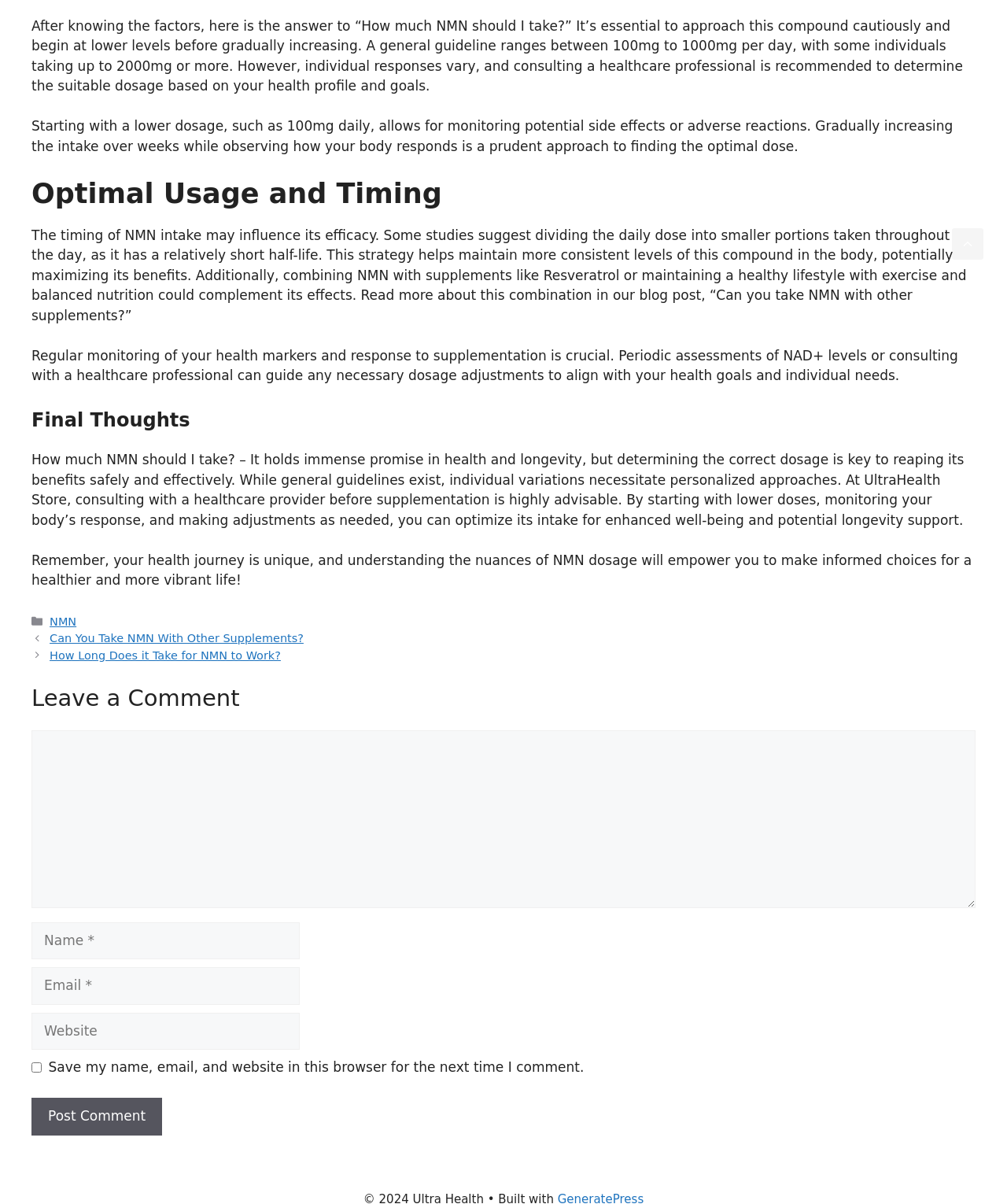What is the name of the blog post mentioned on the webpage?
Based on the visual information, provide a detailed and comprehensive answer.

The webpage mentions a blog post titled 'Can you take NMN with other supplements?' which provides more information on combining NMN with other supplements.